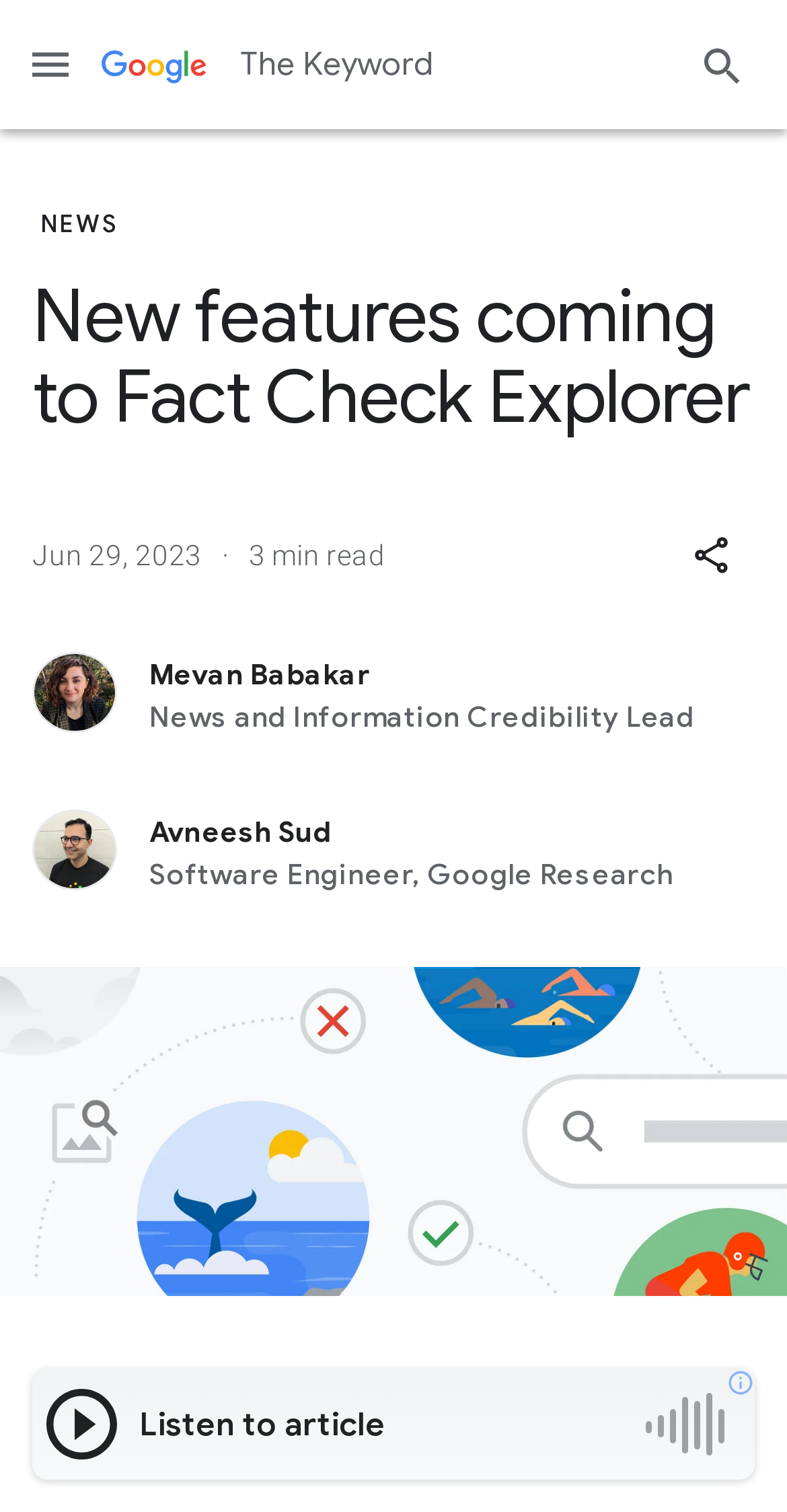Please answer the following question using a single word or phrase: 
What is the profession of Avneesh Sud?

Software Engineer